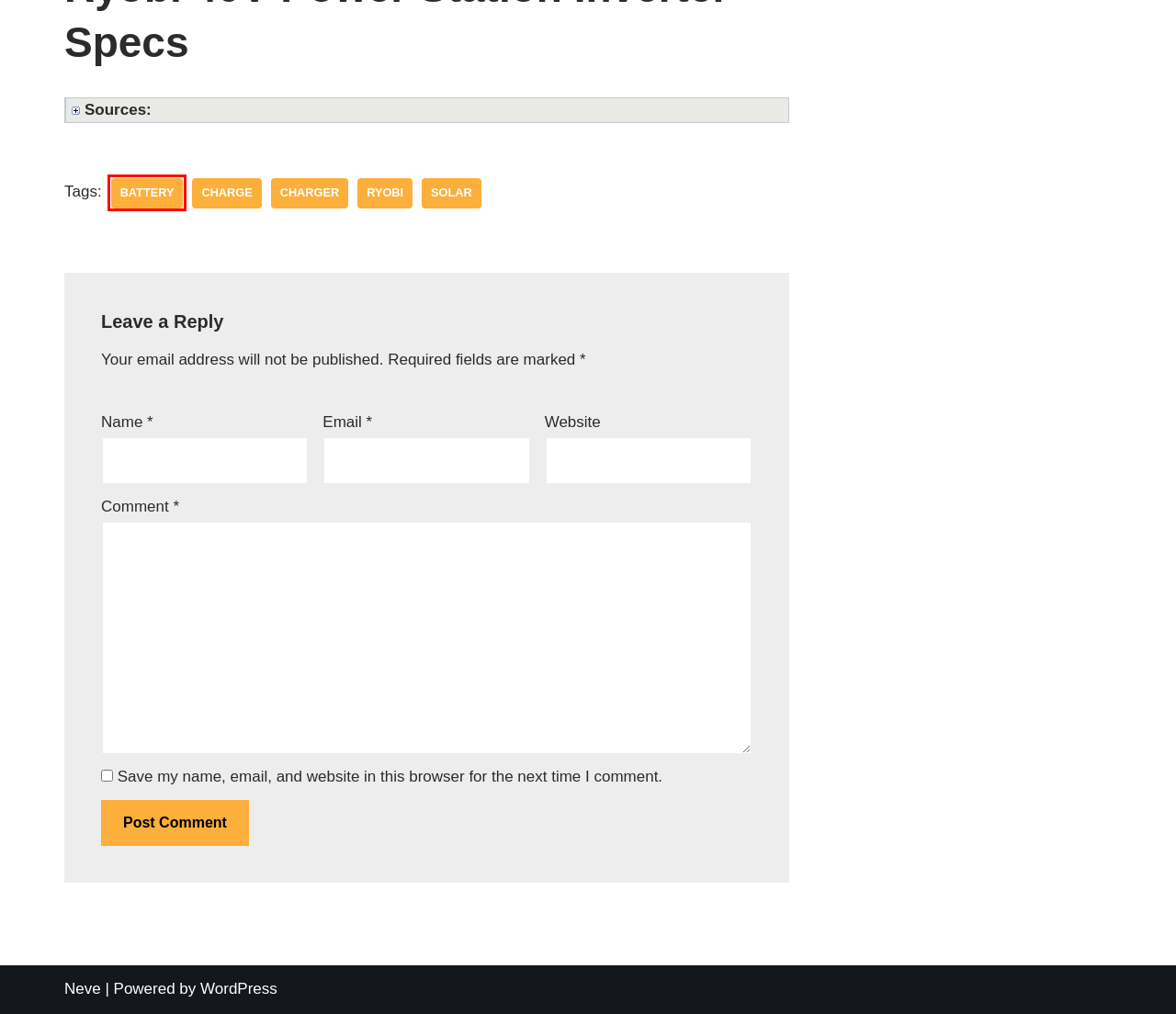Consider the screenshot of a webpage with a red bounding box around an element. Select the webpage description that best corresponds to the new page after clicking the element inside the red bounding box. Here are the candidates:
A. Neve - Fast & Lightweight WordPress Theme Ideal for Any Website
B. charger * KYOKUSHO.COM
C. Blog Tool, Publishing Platform, and CMS – WordPress.org
D. charge * KYOKUSHO.COM
E. ryobi * KYOKUSHO.COM
F. Where is solar. Social Media * KYOKUSHO.COM
G. battery * KYOKUSHO.COM
H. solar * KYOKUSHO.COM

G